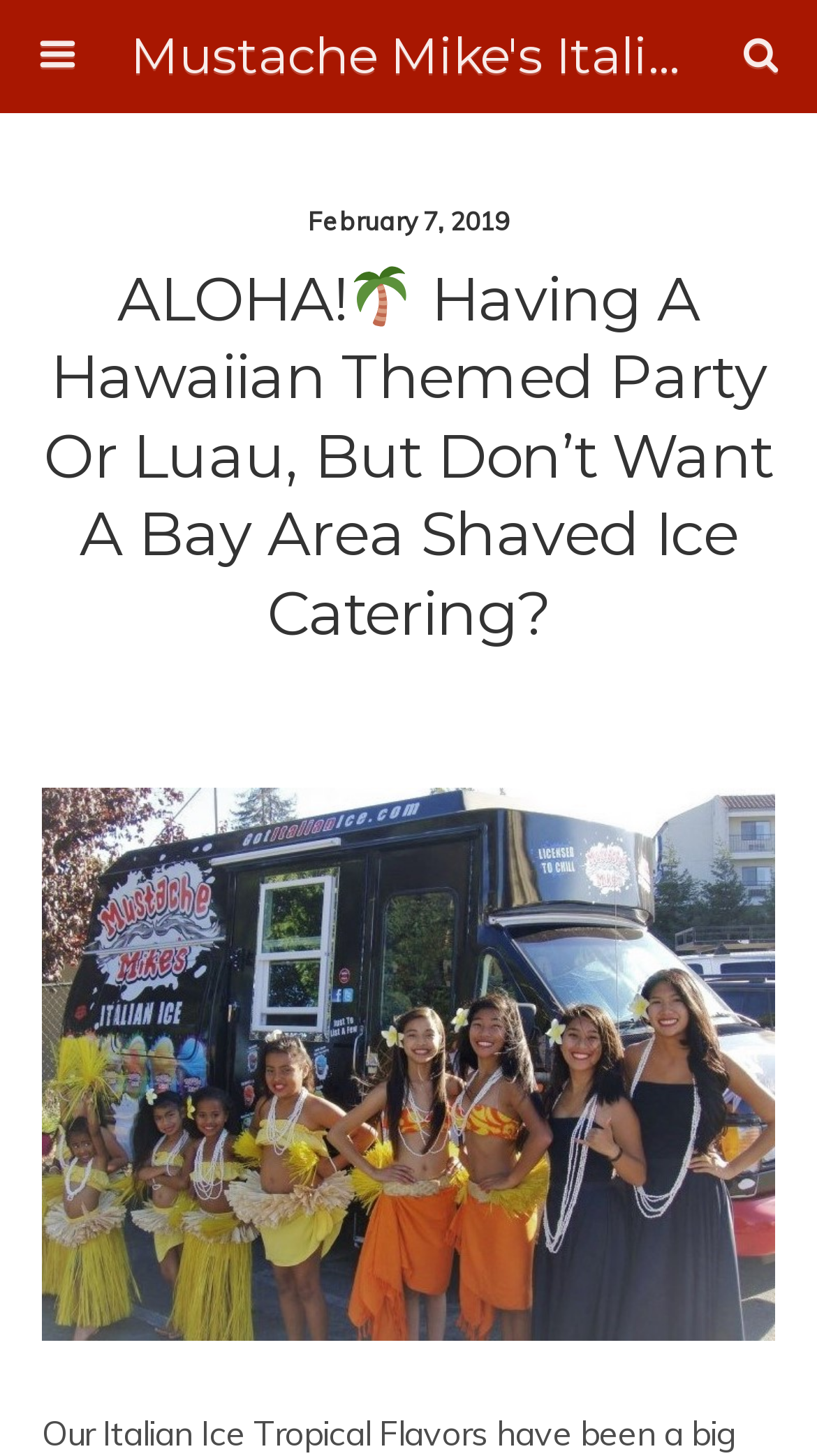Provide the bounding box coordinates of the HTML element described by the text: "name="s" placeholder="Search this website…"". The coordinates should be in the format [left, top, right, bottom] with values between 0 and 1.

[0.053, 0.085, 0.755, 0.122]